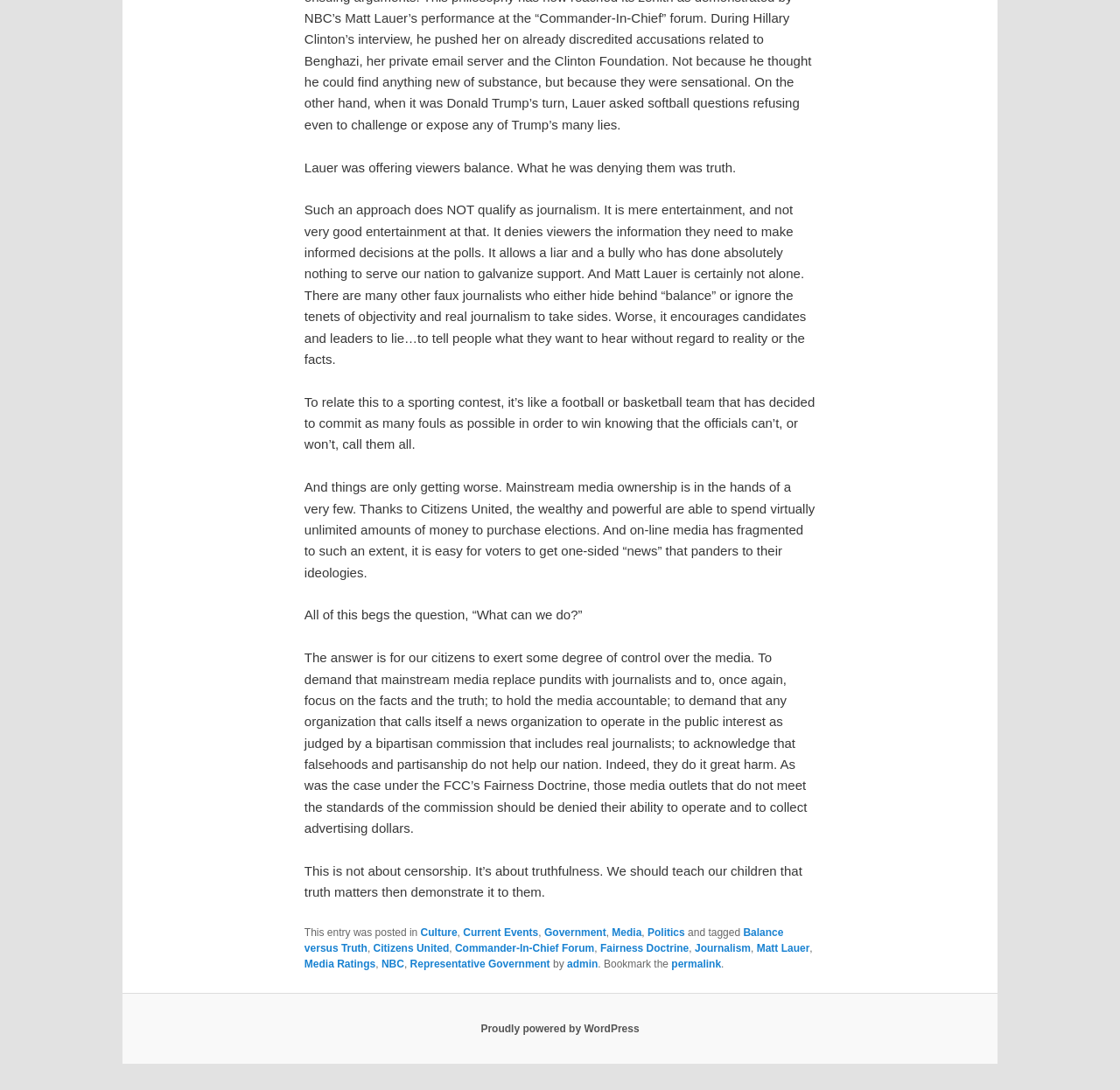Show me the bounding box coordinates of the clickable region to achieve the task as per the instruction: "Click the 'permalink' link".

[0.599, 0.879, 0.644, 0.89]